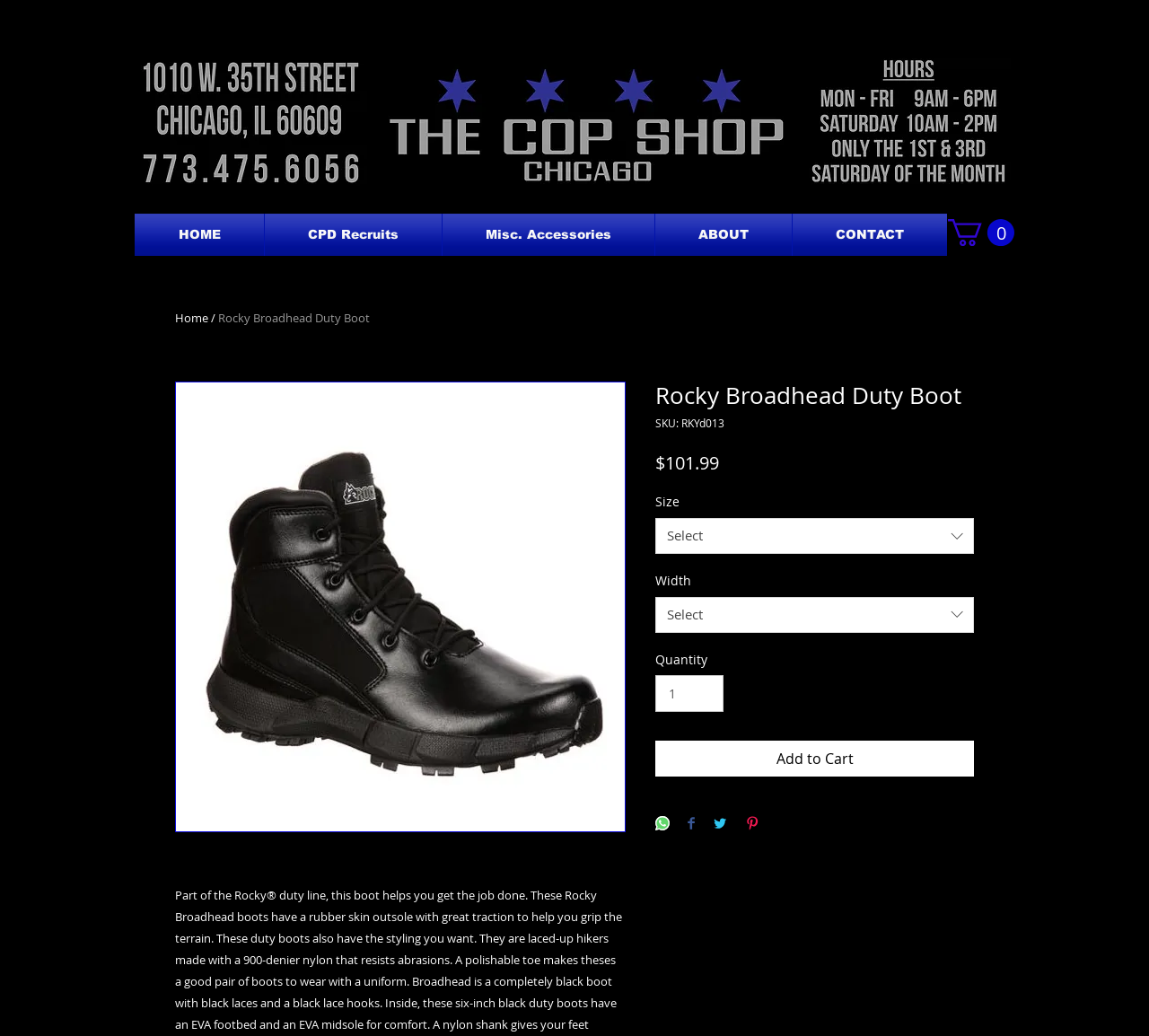Determine the bounding box coordinates for the region that must be clicked to execute the following instruction: "View the product image".

[0.153, 0.369, 0.544, 0.803]